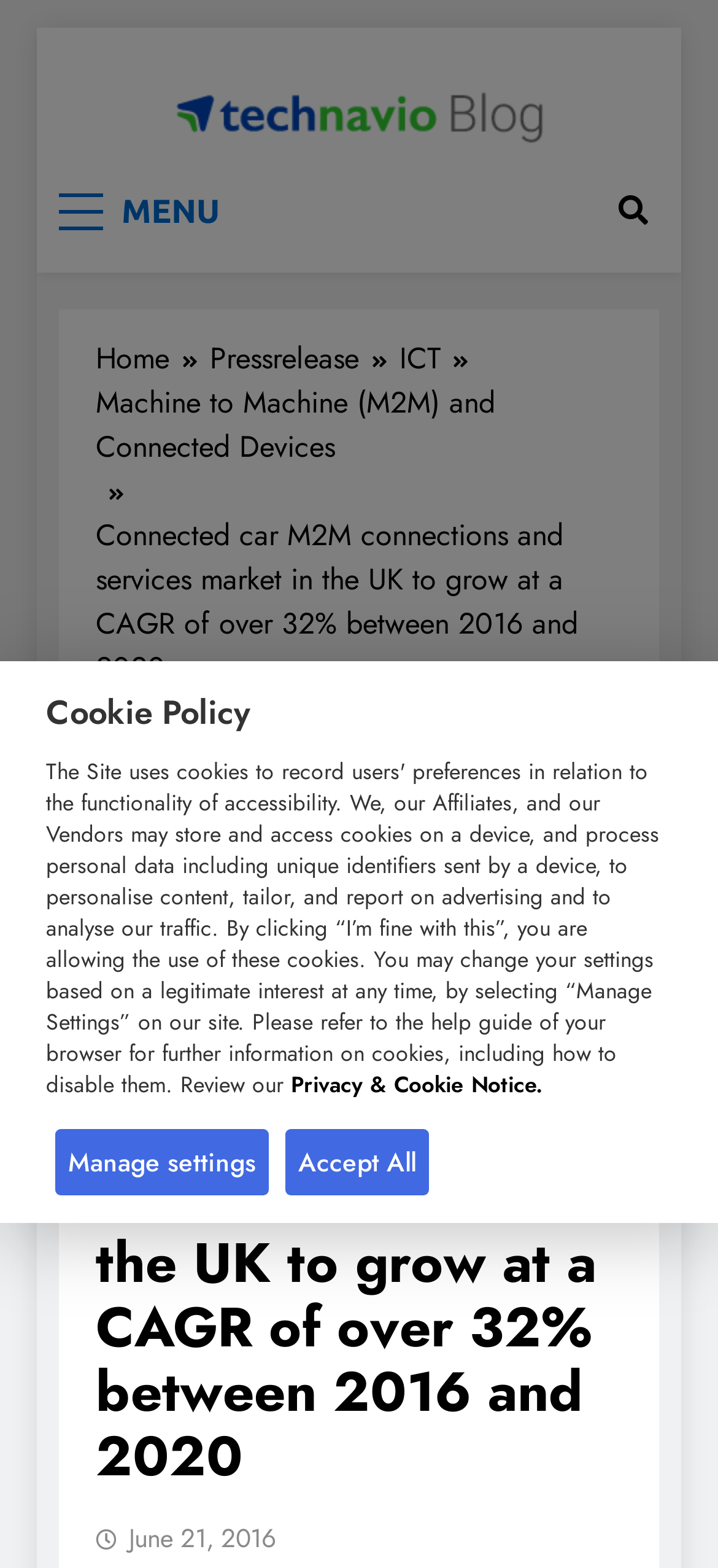Find and specify the bounding box coordinates that correspond to the clickable region for the instruction: "Click the MENU button".

[0.082, 0.114, 0.327, 0.156]